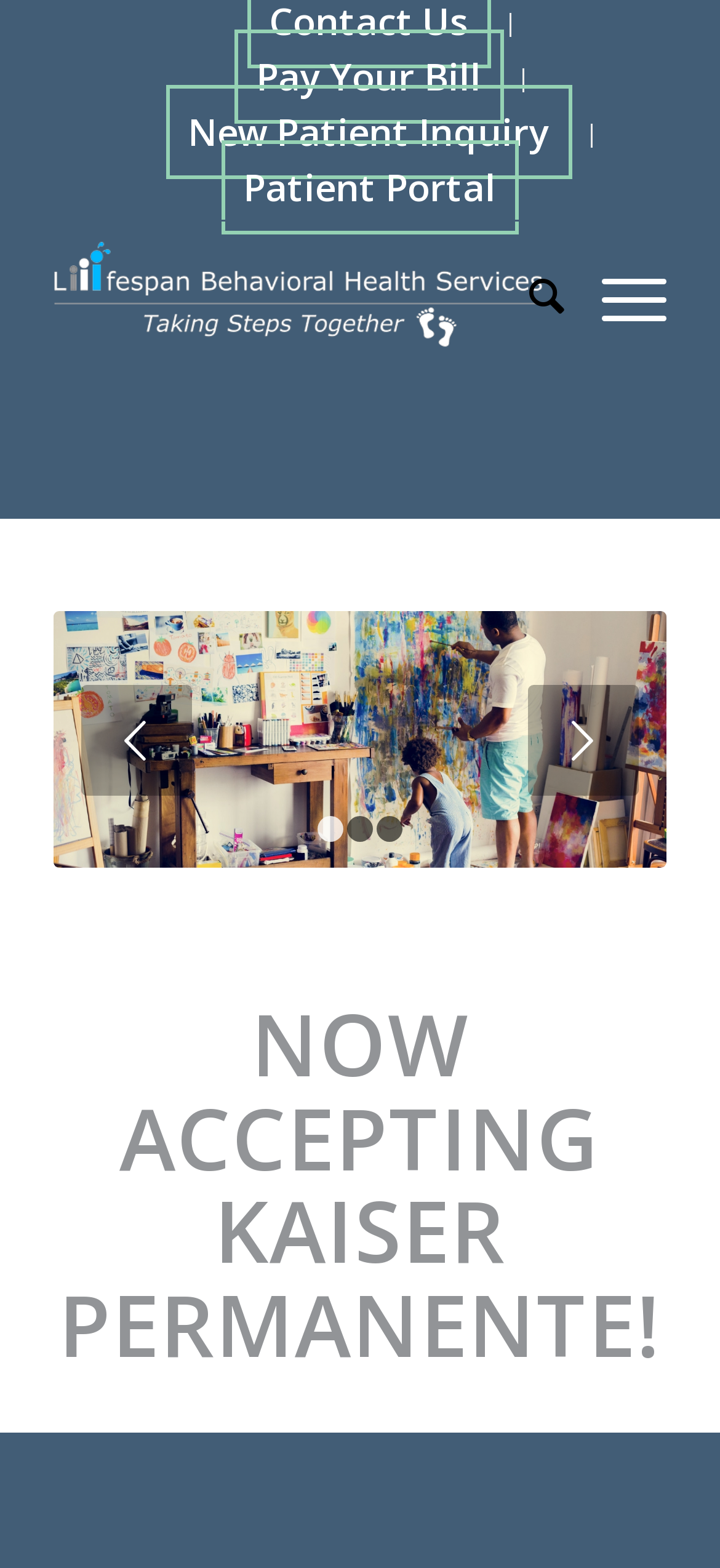Please identify the coordinates of the bounding box that should be clicked to fulfill this instruction: "Click Contact Us".

[0.317, 0.008, 0.709, 0.024]